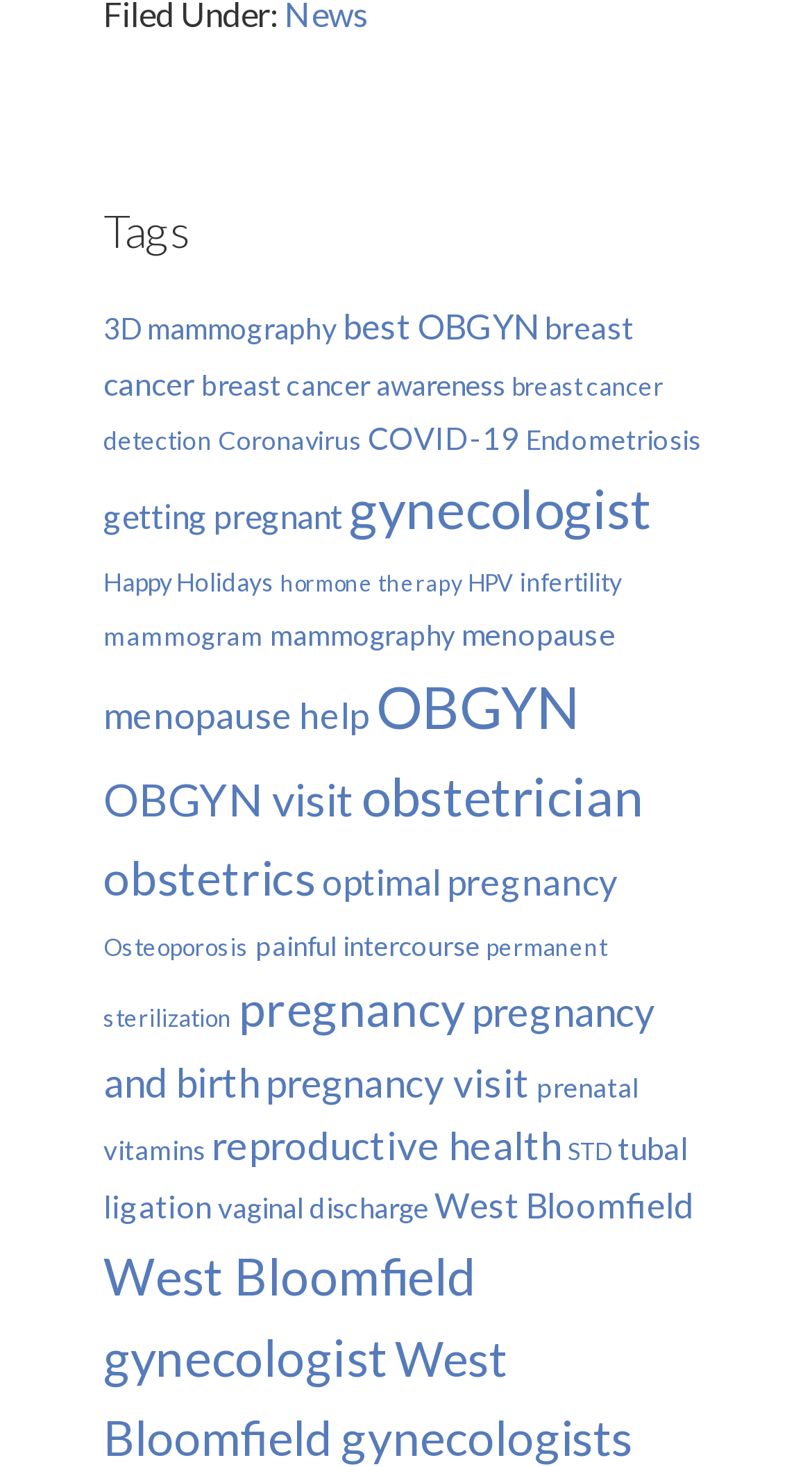Using the information in the image, give a comprehensive answer to the question: 
How many items are related to pregnancy and birth?

By examining the link 'pregnancy and birth (32 items)' with a bounding box of [0.127, 0.673, 0.806, 0.753], we can determine that there are 32 items related to pregnancy and birth.